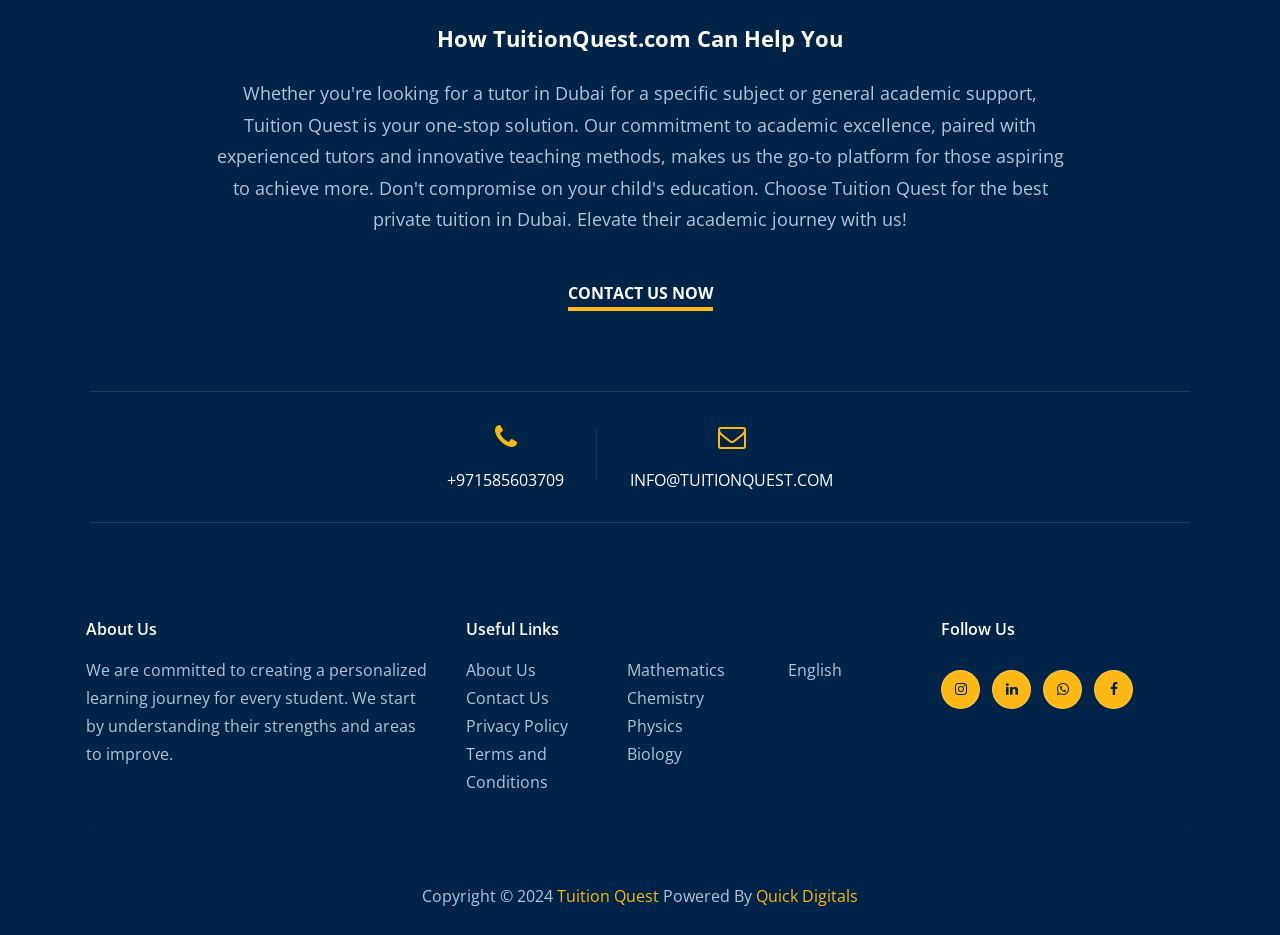Analyze the image and deliver a detailed answer to the question: What is the year of copyright?

The year of copyright can be found at the bottom of the webpage, below the separator line. It is stated as 'Copyright © 2024'.